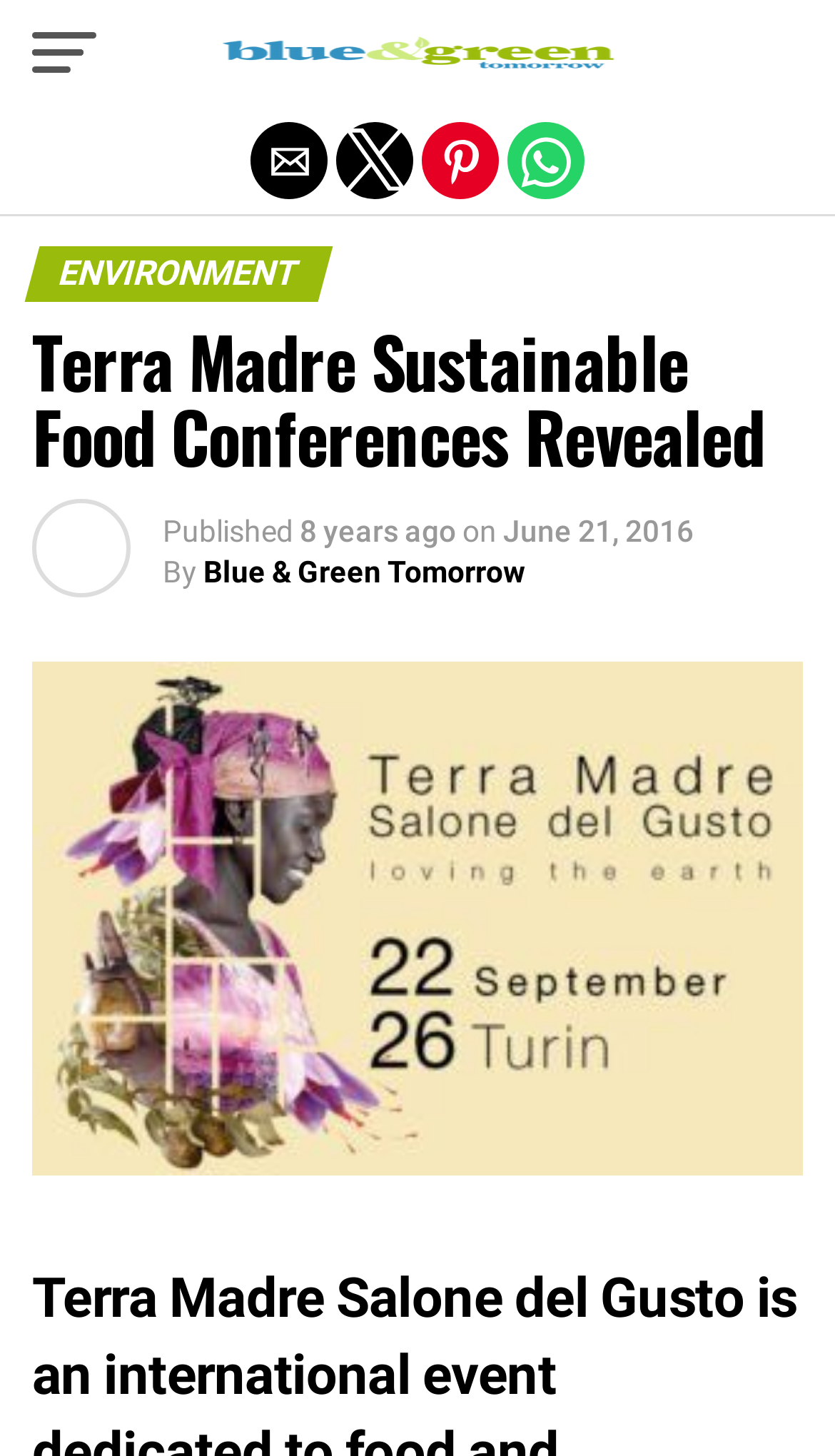Find the bounding box coordinates corresponding to the UI element with the description: "parent_node: Blue and Green Tomorrow". The coordinates should be formatted as [left, top, right, bottom], with values as floats between 0 and 1.

[0.254, 0.037, 0.746, 0.065]